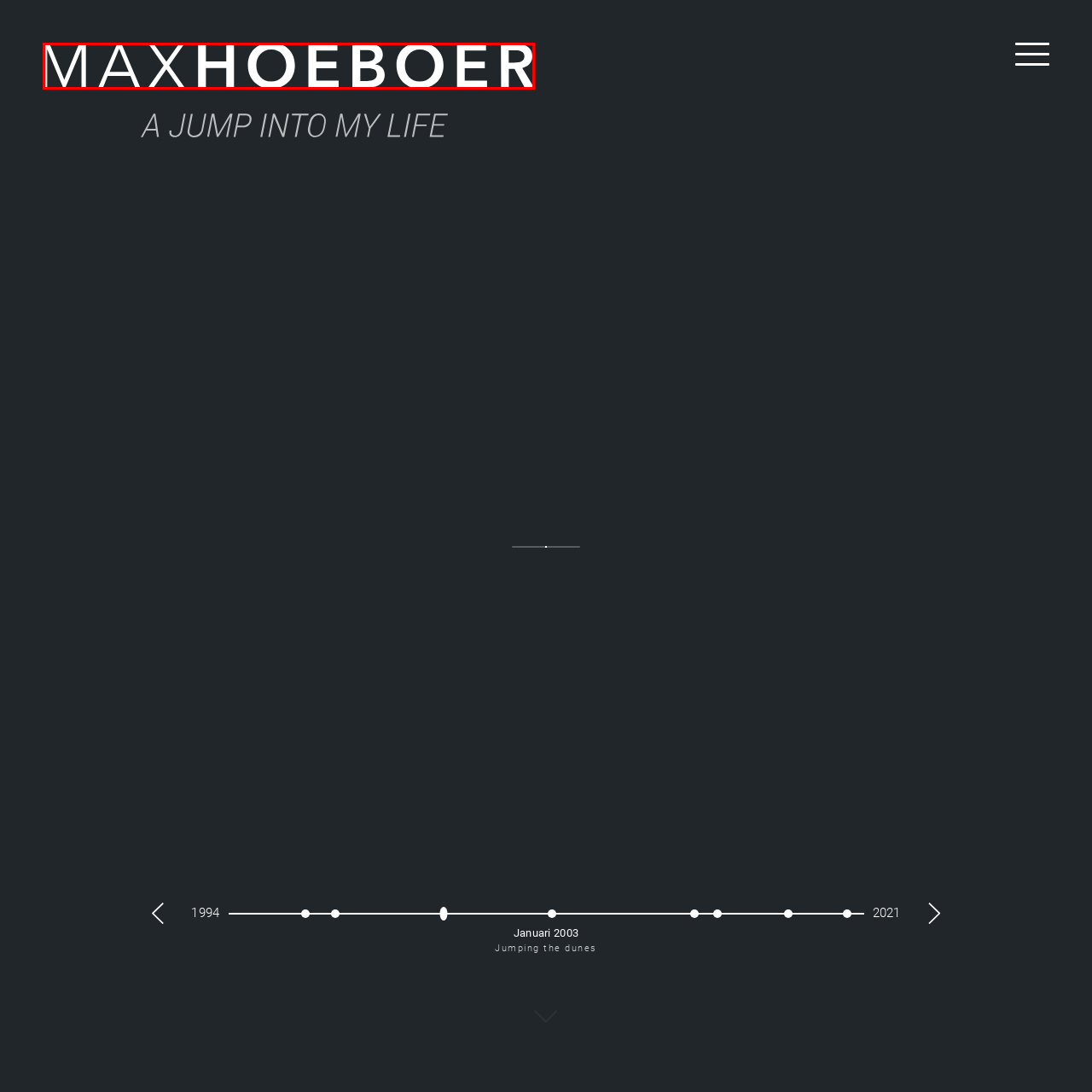Focus on the content within the red box and provide a succinct answer to this question using just one word or phrase: 
What is the focus of Max Hoeboer's services?

Web and design